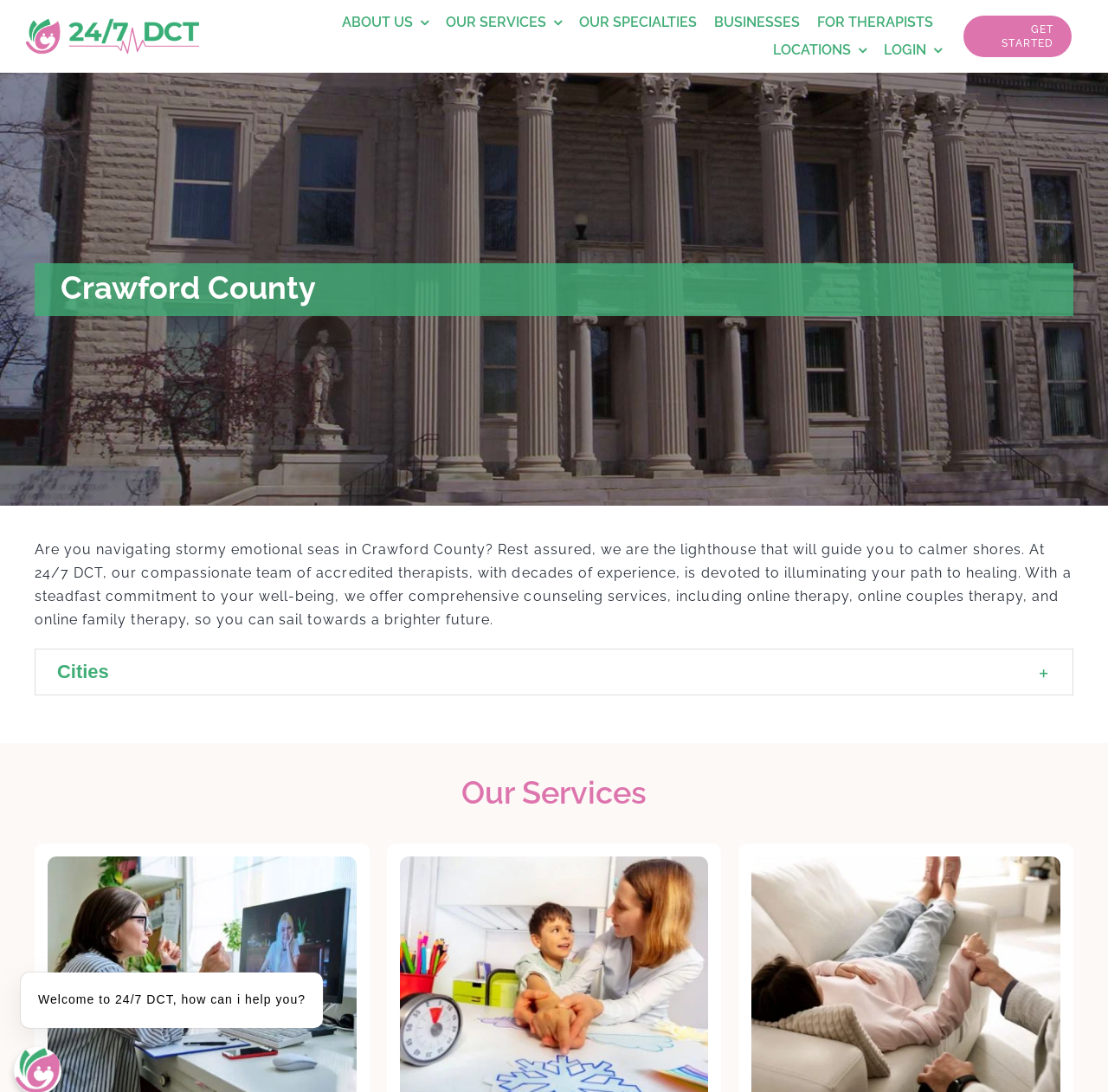Locate the bounding box coordinates of the UI element described by: "aria-label="county_services_psychiatry_services"". The bounding box coordinates should consist of four float numbers between 0 and 1, i.e., [left, top, right, bottom].

[0.678, 0.783, 0.957, 0.798]